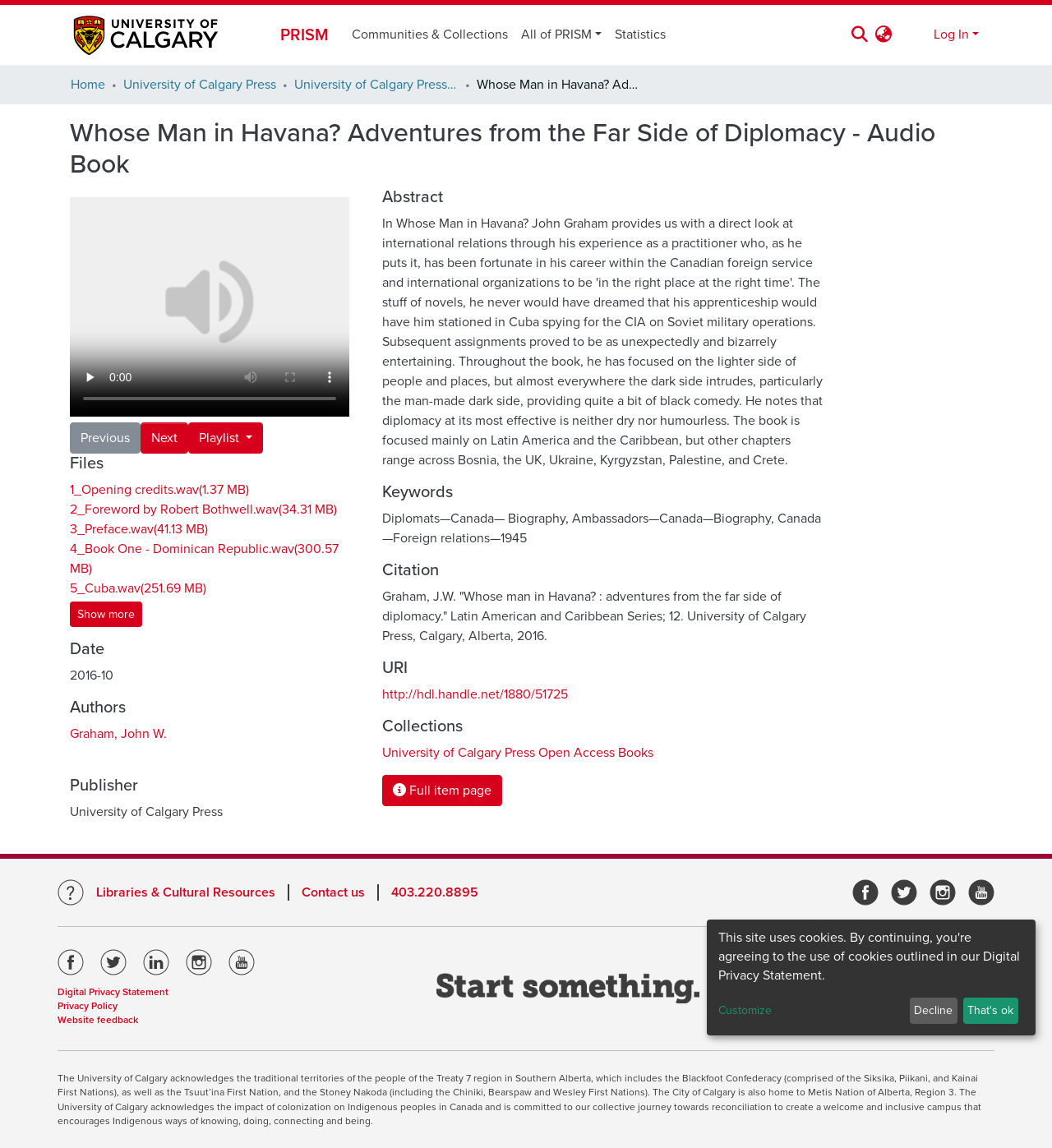What is the title of the audio book?
Analyze the screenshot and provide a detailed answer to the question.

The title of the audio book can be found in the main heading of the webpage, which is 'Whose Man in Havana? Adventures from the Far Side of Diplomacy - Audio Book'.